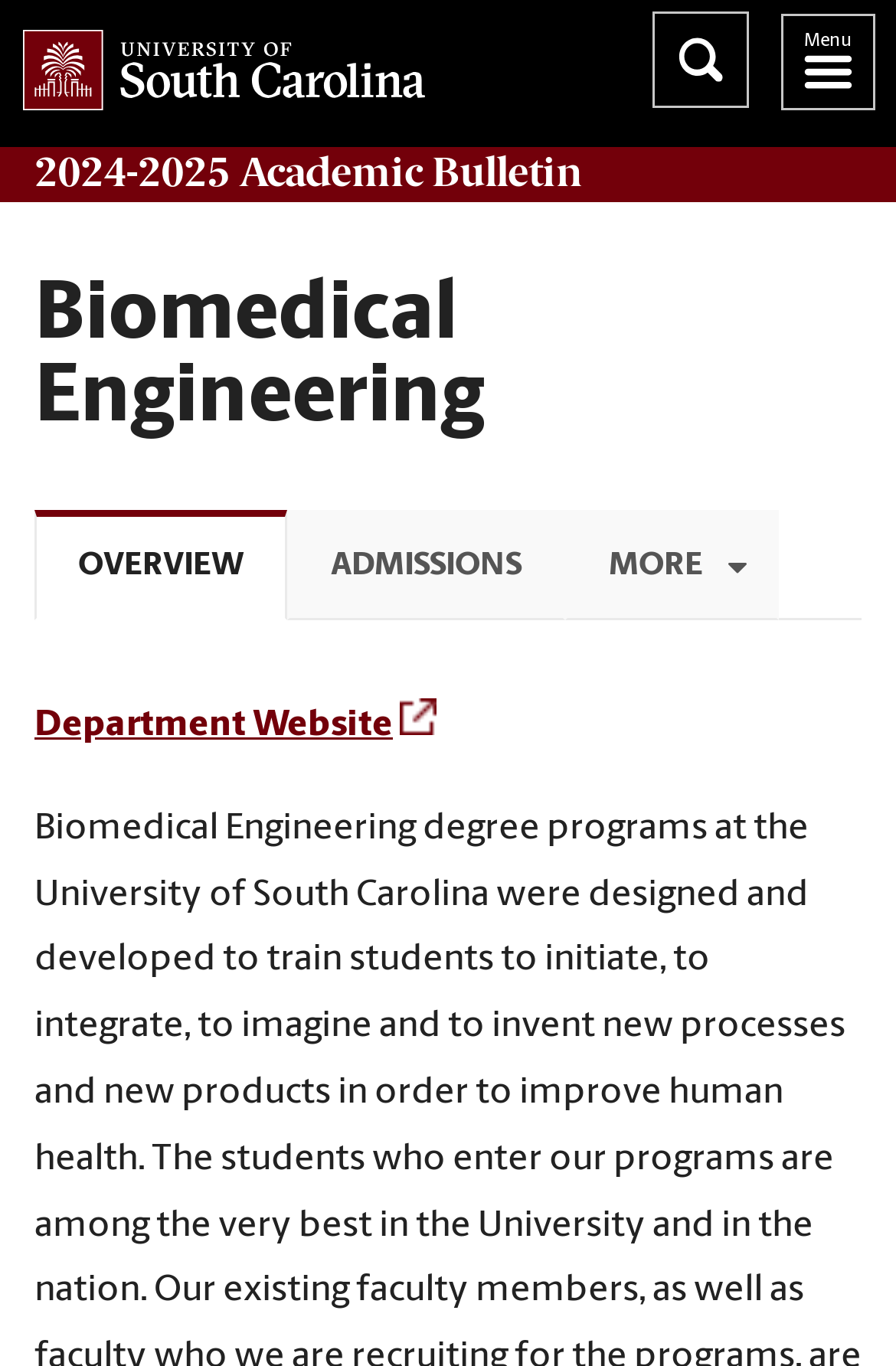Please locate the bounding box coordinates of the element that should be clicked to complete the given instruction: "visit the Department Website".

[0.038, 0.518, 0.495, 0.545]